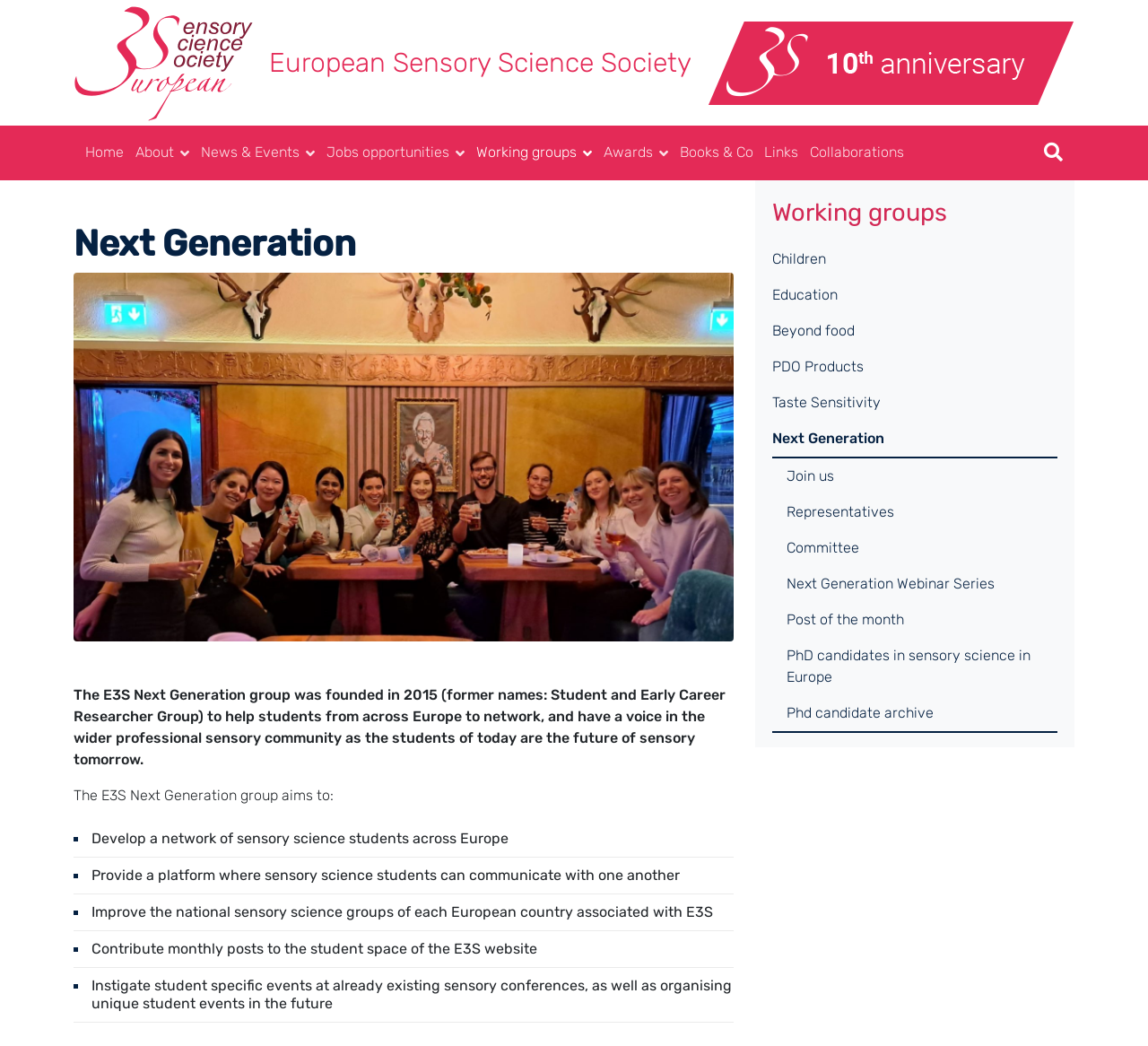Respond to the question below with a single word or phrase: What is the purpose of the 'Join us' link?

To join the Next Generation group